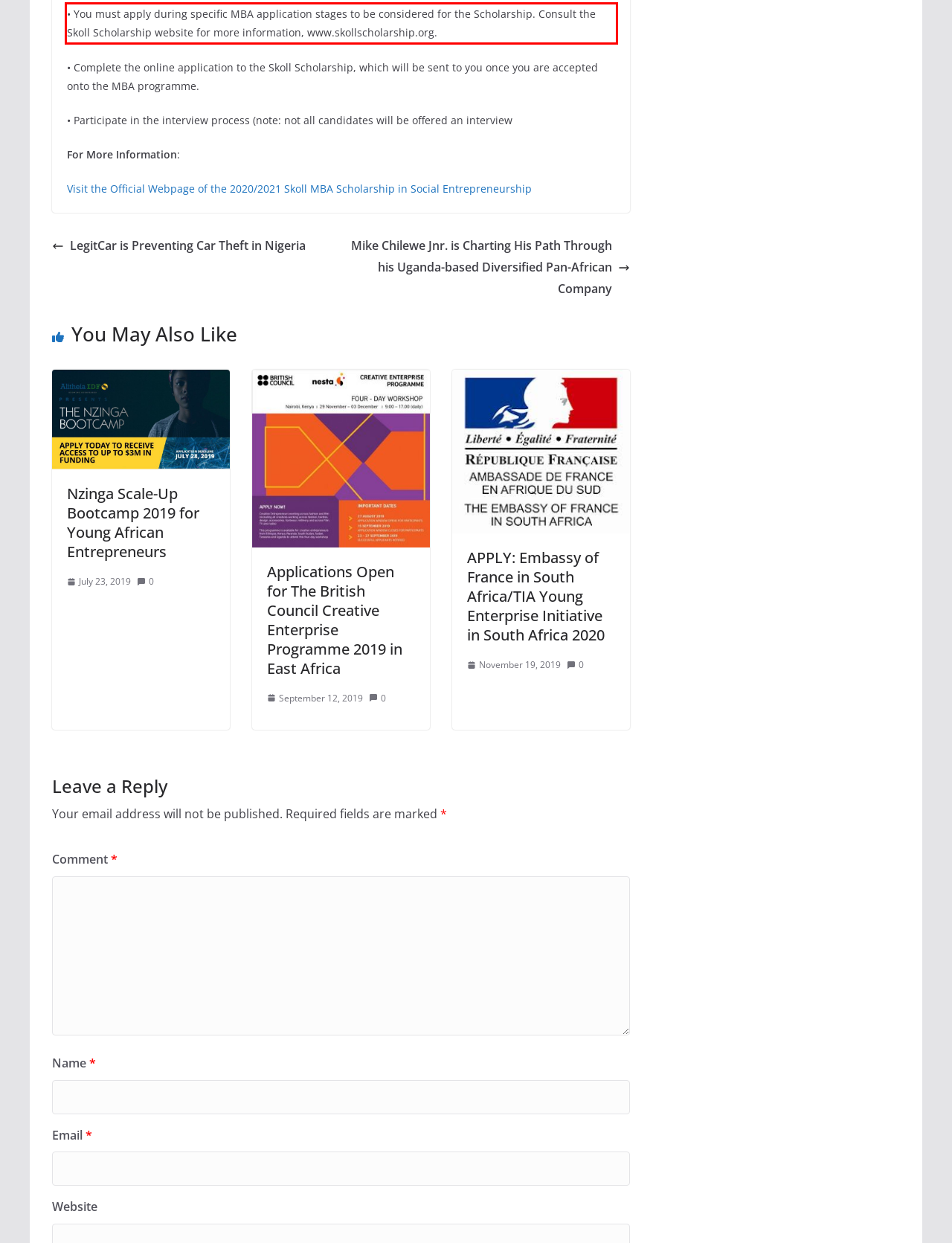Please identify and extract the text from the UI element that is surrounded by a red bounding box in the provided webpage screenshot.

• You must apply during specific MBA application stages to be considered for the Scholarship. Consult the Skoll Scholarship website for more information, www.skollscholarship.org.